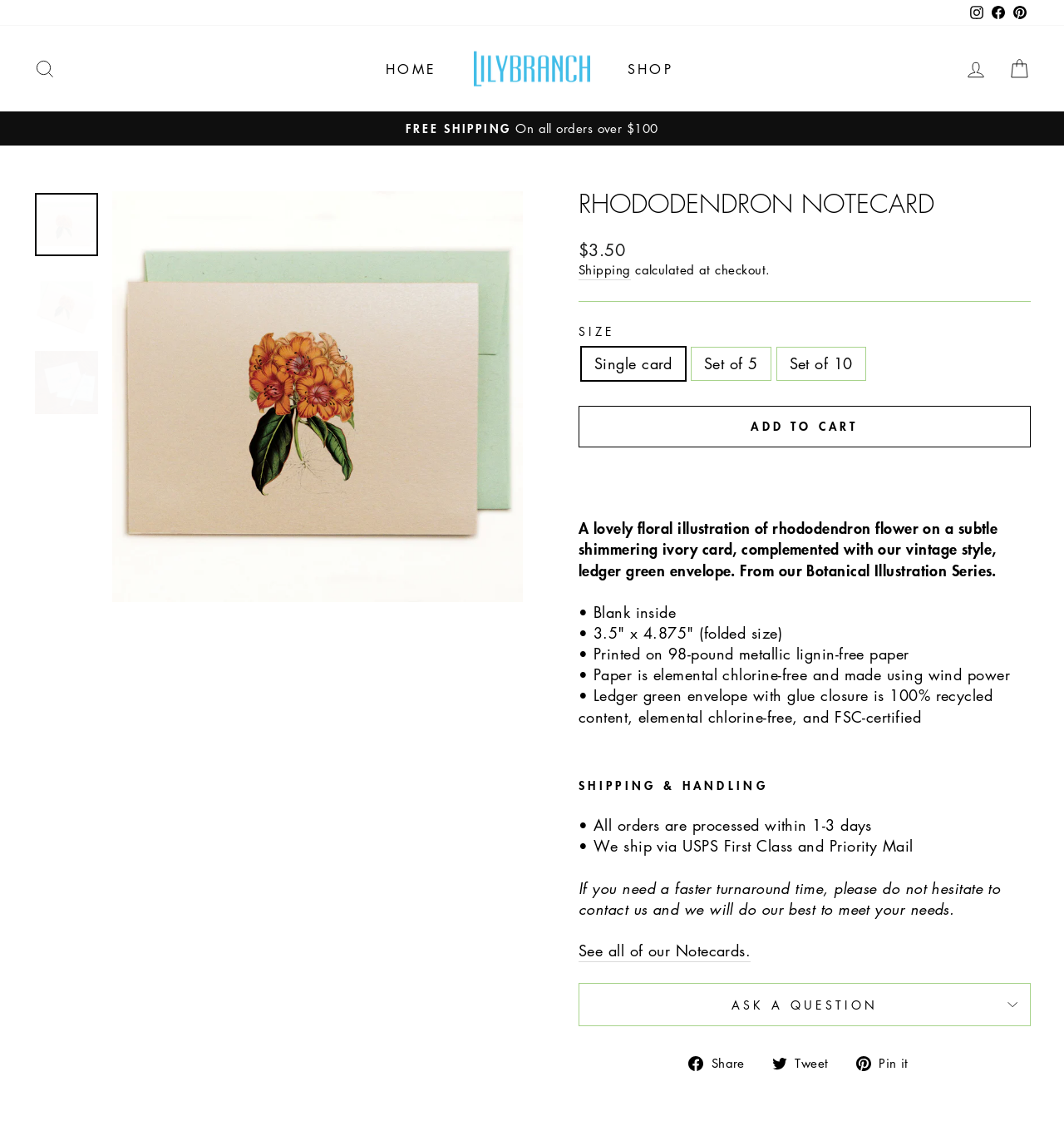Find the bounding box coordinates of the element I should click to carry out the following instruction: "Search for products".

[0.022, 0.045, 0.062, 0.077]